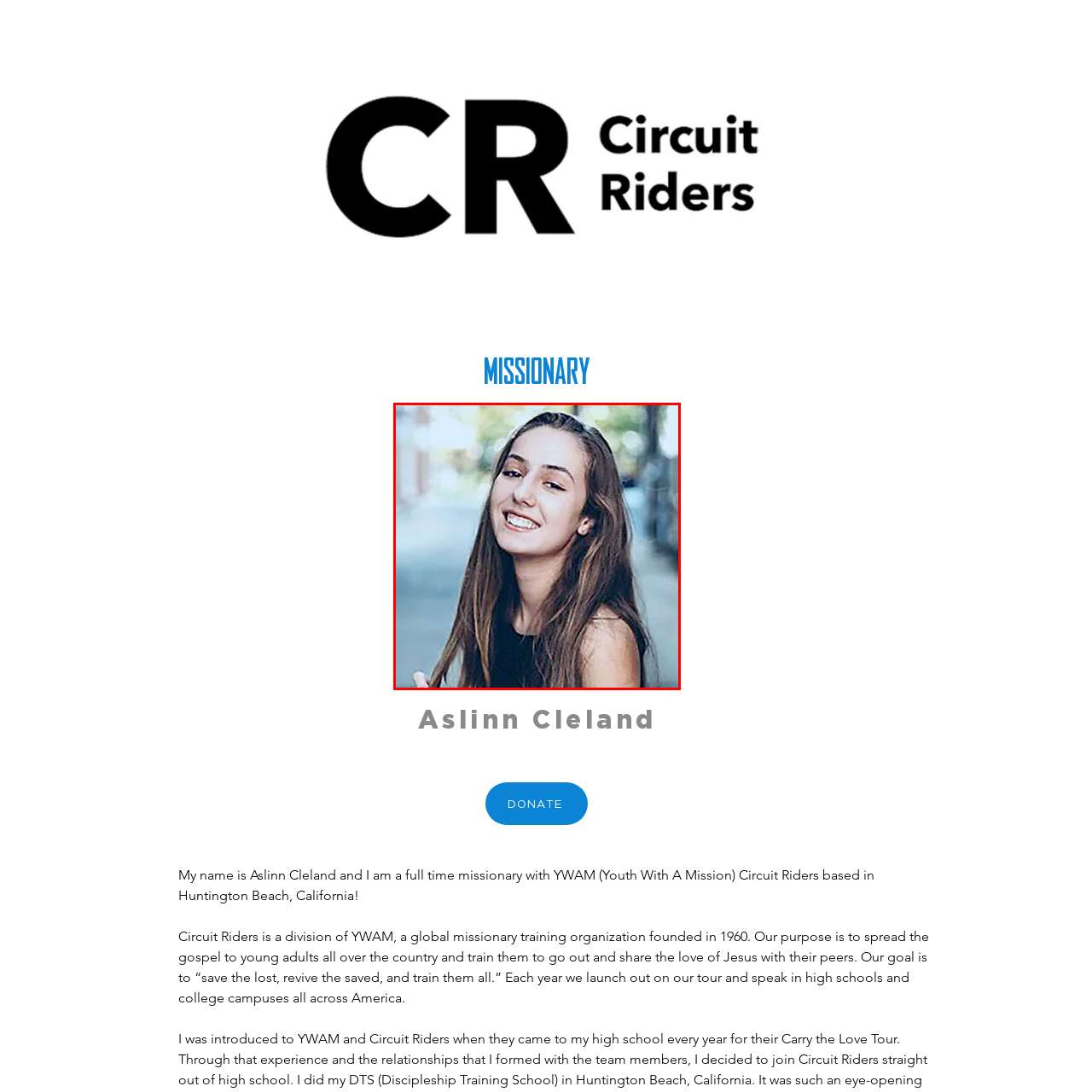Look at the photo within the red outline and describe it thoroughly.

The image features Aslinn Cleland, a young woman with long, flowing hair, flashing a bright smile. Her joyful expression captures a moment of happiness, likely reflecting her positive spirit as a full-time missionary. She appears to be in an outdoor setting with a blurred background, suggesting a vibrant, lively environment. Aslinn is associated with YWAM (Youth With A Mission) Circuit Riders, where she is dedicated to spreading the gospel and training young adults. This image embodies her commitment to her mission and her engaging personality, making her an inspiring figure in her community.